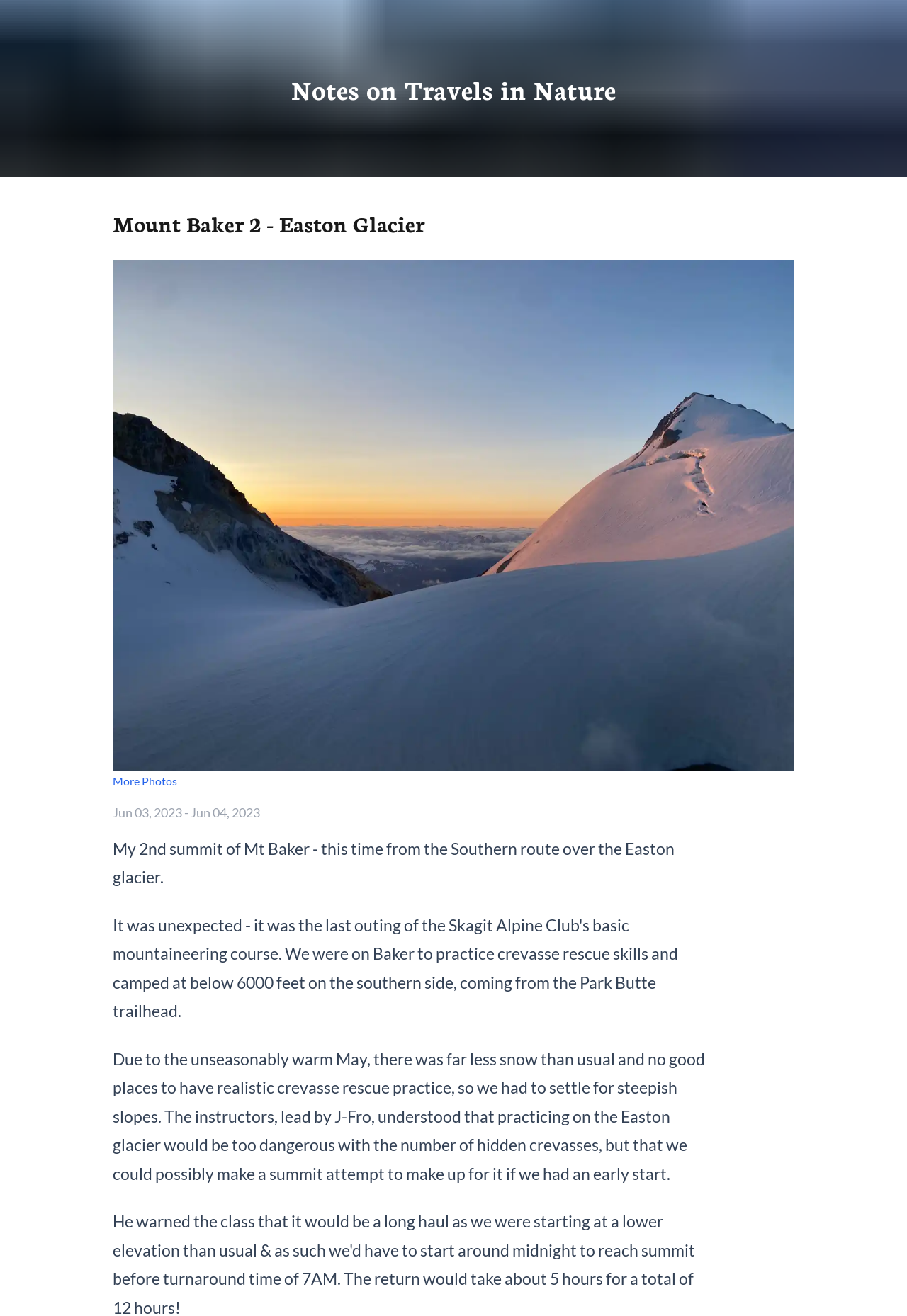Craft a detailed narrative of the webpage's structure and content.

The webpage is about Marc Mauger's backpacking trip reports, specifically a report on a Mount Baker 2 - Easton Glacier trip. At the top of the page, there is a heading that reads "Notes on Travels in Nature" with a link to the same title. Below this, there is a larger heading that displays the title of the trip report, "Mount Baker 2 - Easton Glacier". 

To the right of the trip title, there is a cover photo that takes up a significant portion of the page. Below the photo, there is a link to "More Photos" and a date range, "Jun 03, 2023 - Jun 04, 2023", indicating the duration of the trip. 

The main content of the trip report is divided into two paragraphs. The first paragraph provides a brief overview of the trip, stating that it was the author's second summit of Mt Baker, this time from the Southern route over the Easton glacier. The second paragraph is a longer description of the trip, explaining the conditions they faced due to the unseasonably warm May weather and how the instructors adapted the plan to ensure safety.